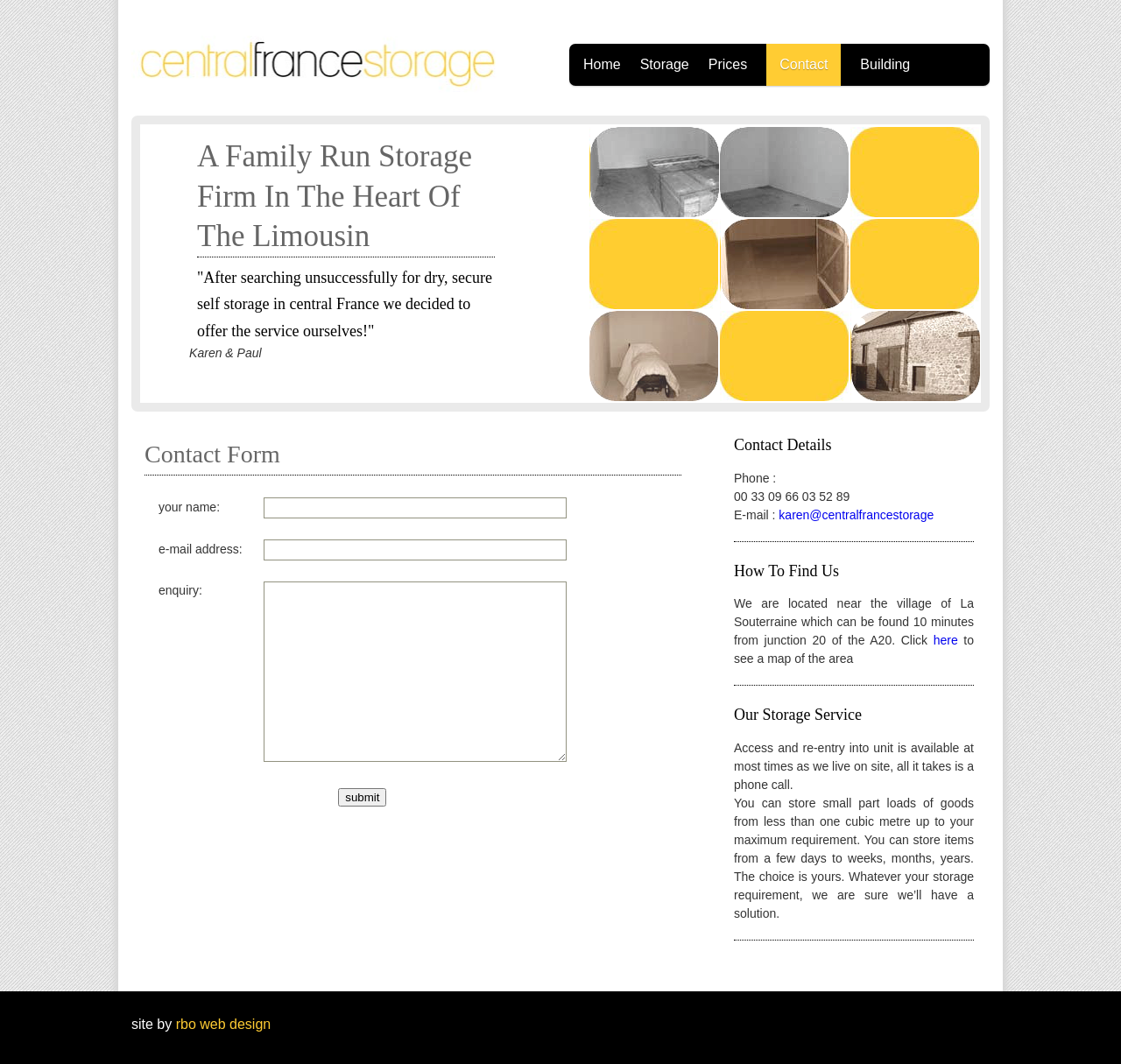Please identify the bounding box coordinates of the region to click in order to complete the given instruction: "Click the logo". The coordinates should be four float numbers between 0 and 1, i.e., [left, top, right, bottom].

[0.117, 0.021, 0.312, 0.152]